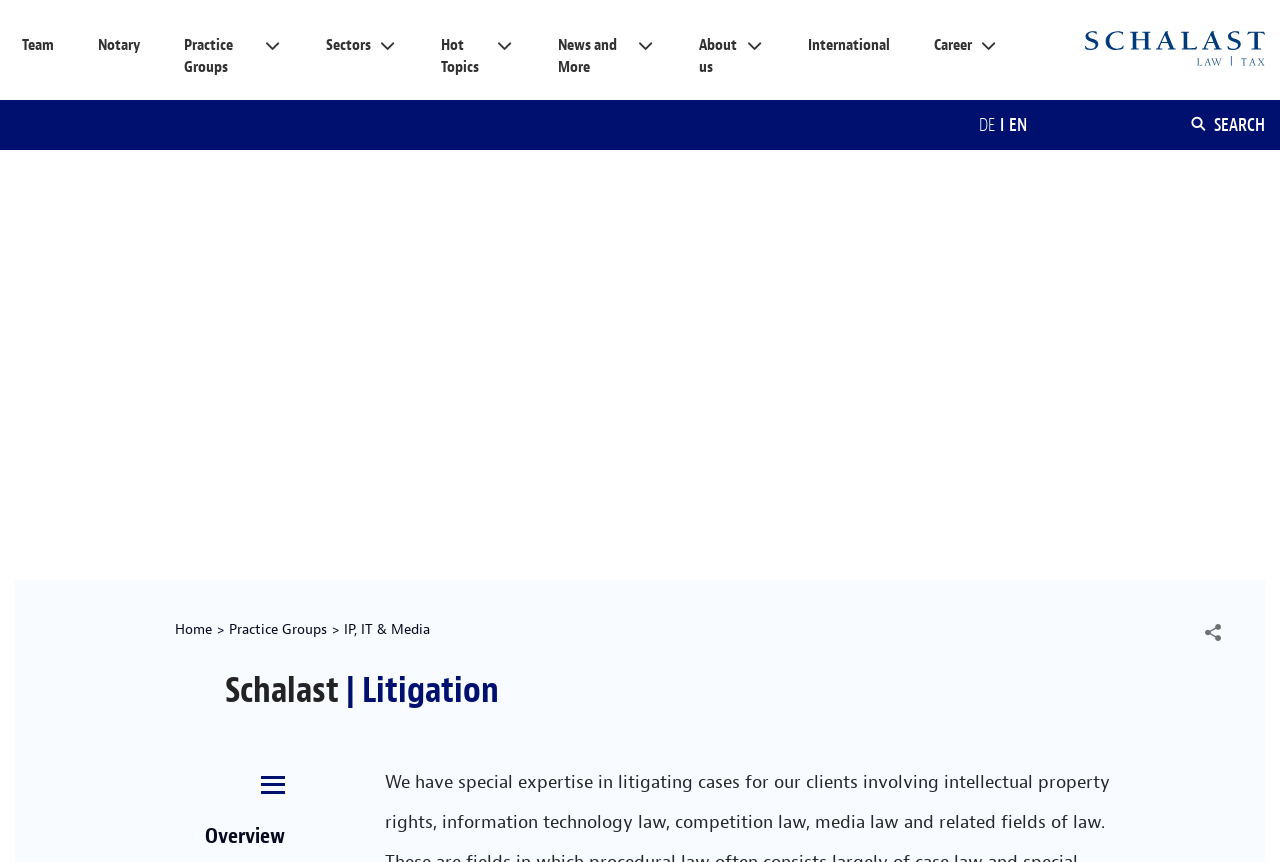Identify the bounding box for the element characterized by the following description: "Home".

[0.137, 0.719, 0.166, 0.742]